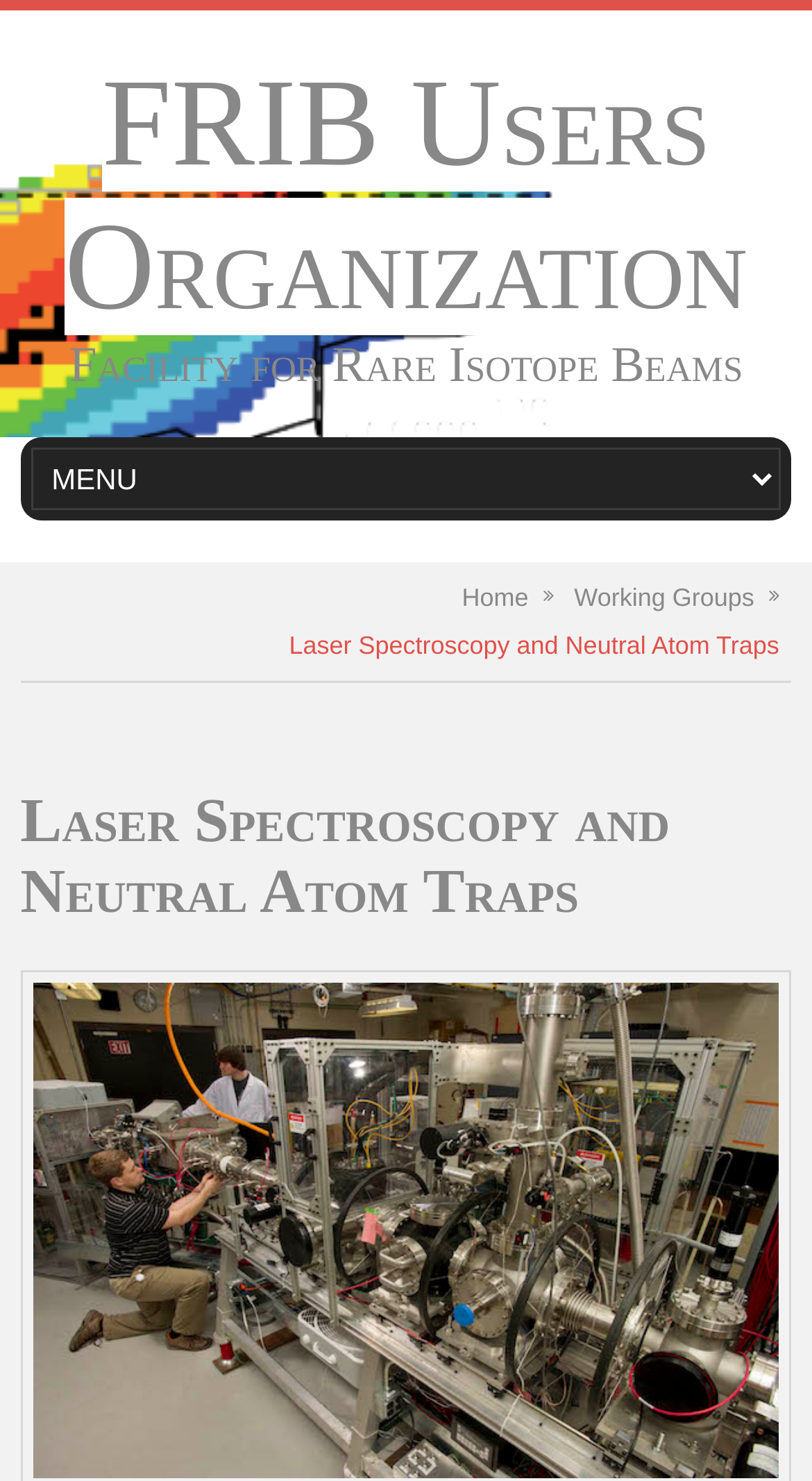Please determine the bounding box of the UI element that matches this description: FRIB Users Organization. The coordinates should be given as (top-left x, top-left y, bottom-right x, bottom-right y), with all values between 0 and 1.

[0.08, 0.037, 0.92, 0.226]